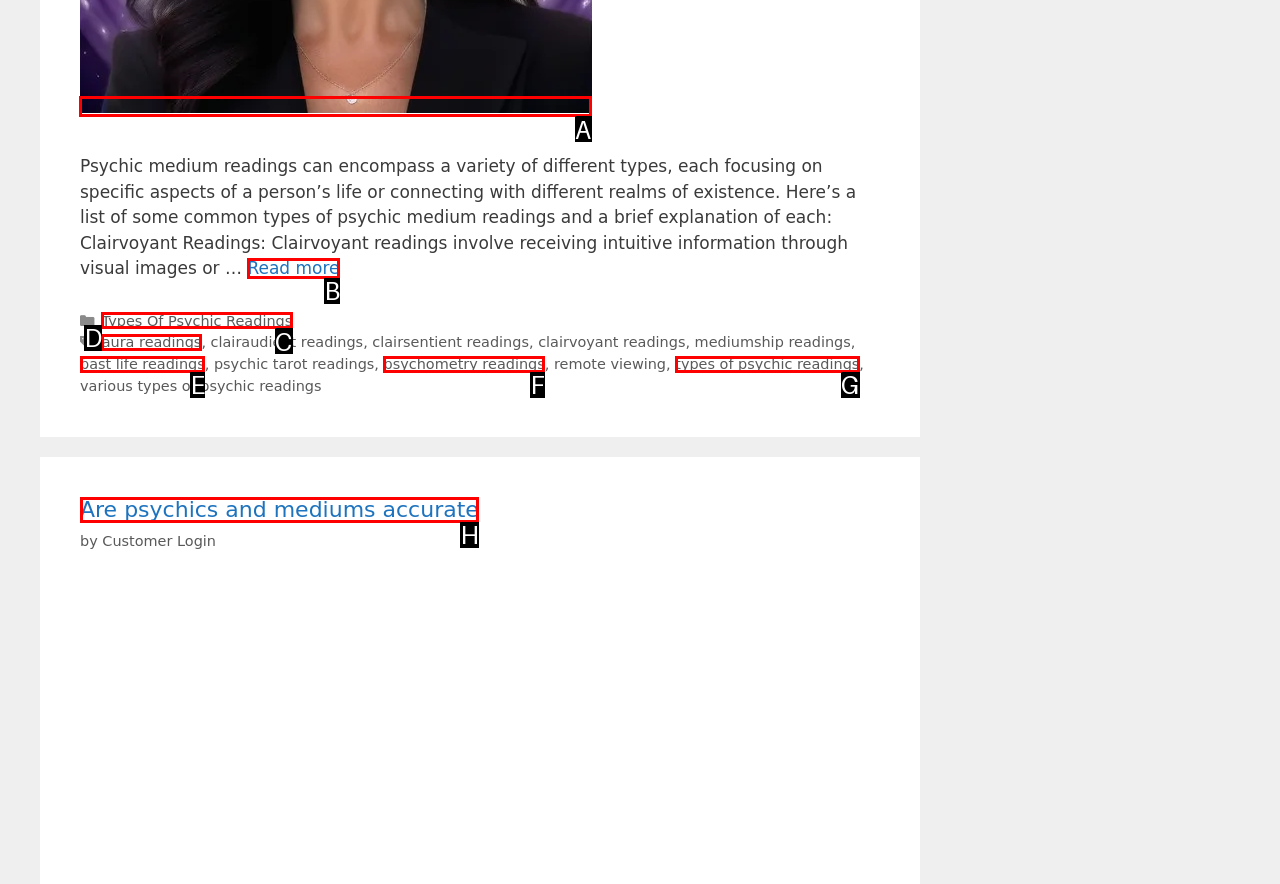Tell me which one HTML element I should click to complete the following task: Read more about types of psychic medium reading Answer with the option's letter from the given choices directly.

A